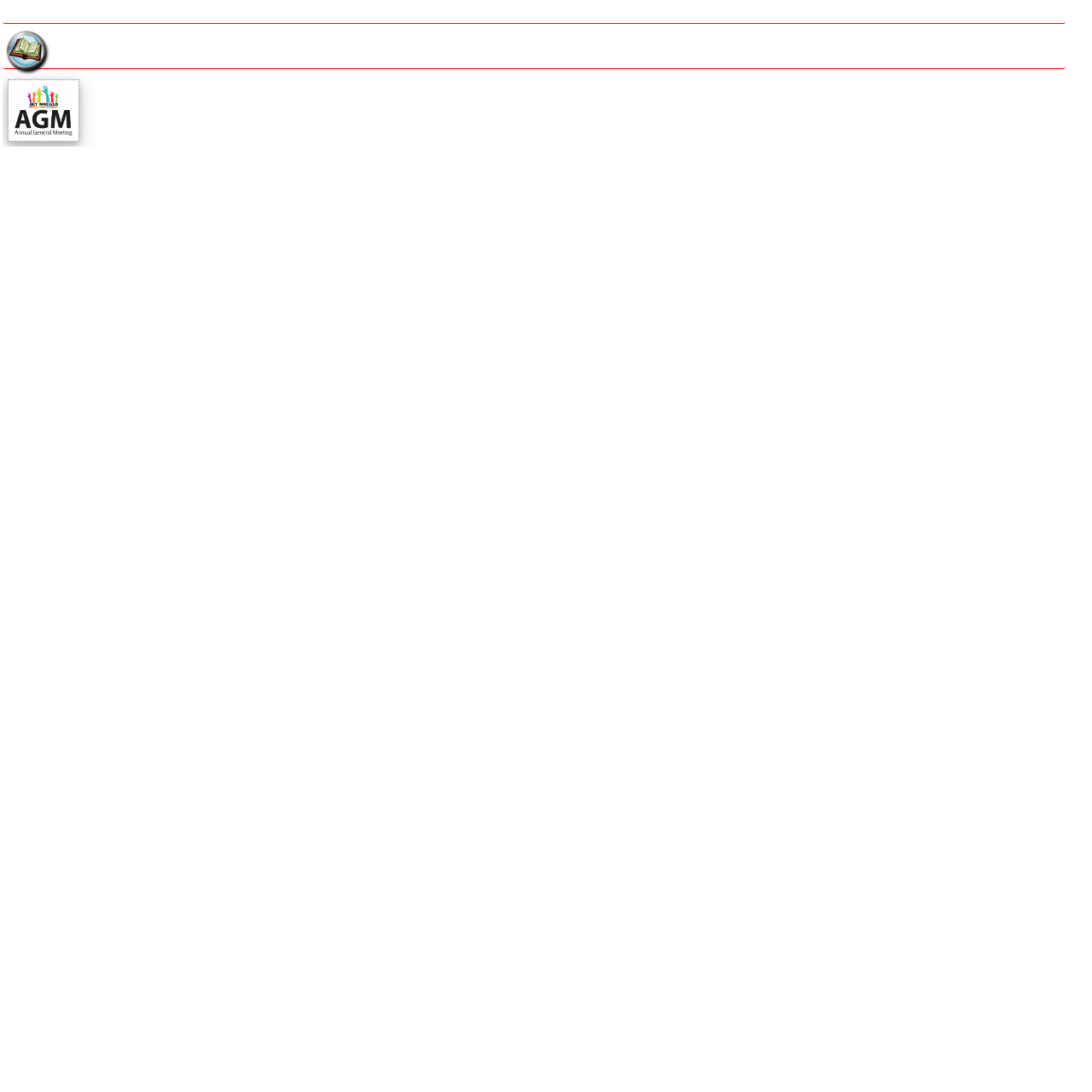Summarize the webpage with intricate details.

The webpage is titled "Latest News" and features a prominent header with the same text at the top left corner. Below the header, there is a small image related to "Latest News". 

A brief introduction to the latest news section is placed to the right of the image, stating that users can find the latest news from Ngā Hau e Whā o Paparārangi and inviting them to enjoy reading. 

The main content of the webpage is divided into sections, with the first section being about the "HUI-A-TAU 2023 - ANNUAL GENERAL MEETING". This section has a header with the title of the event, accompanied by a small "agm" image to its left. 

Below the header, there is a paragraph describing the event, which is the Annual General Meeting of Ngā Hau e Whā o Paparārangi, taking place on Sunday, 27 August 2023 at 1pm. 

Two more paragraphs follow, providing more details about the event. The first paragraph explains that everyone is welcome to attend and learn about the marae's activities over the last 12 months, as well as its plans for the next 12 months. The second paragraph encourages users to join the marae, meet like-minded people, and get involved in its activities.